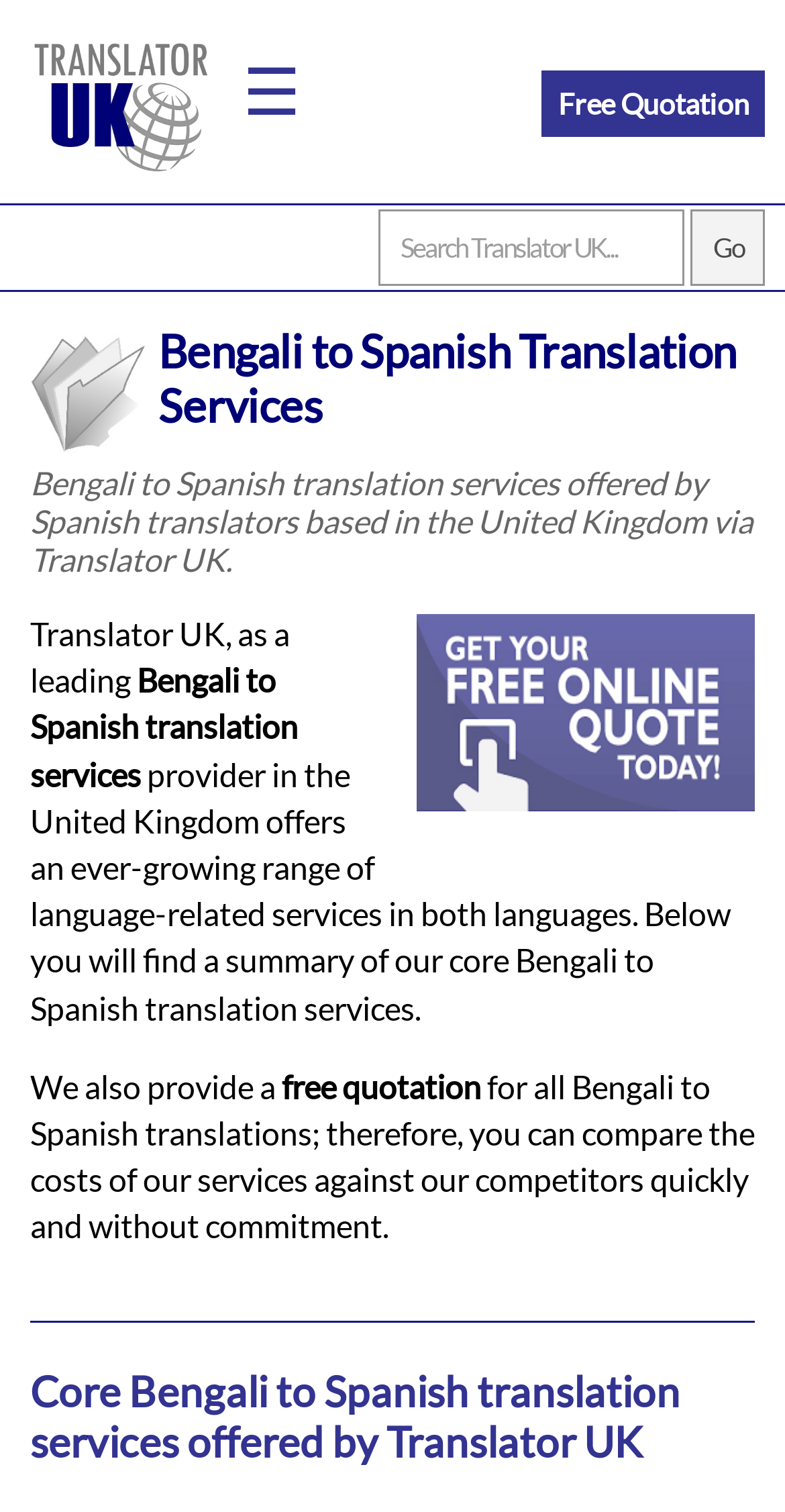Please find the bounding box coordinates of the clickable region needed to complete the following instruction: "Learn about Bengali to Spanish translation services". The bounding box coordinates must consist of four float numbers between 0 and 1, i.e., [left, top, right, bottom].

[0.038, 0.214, 0.962, 0.286]